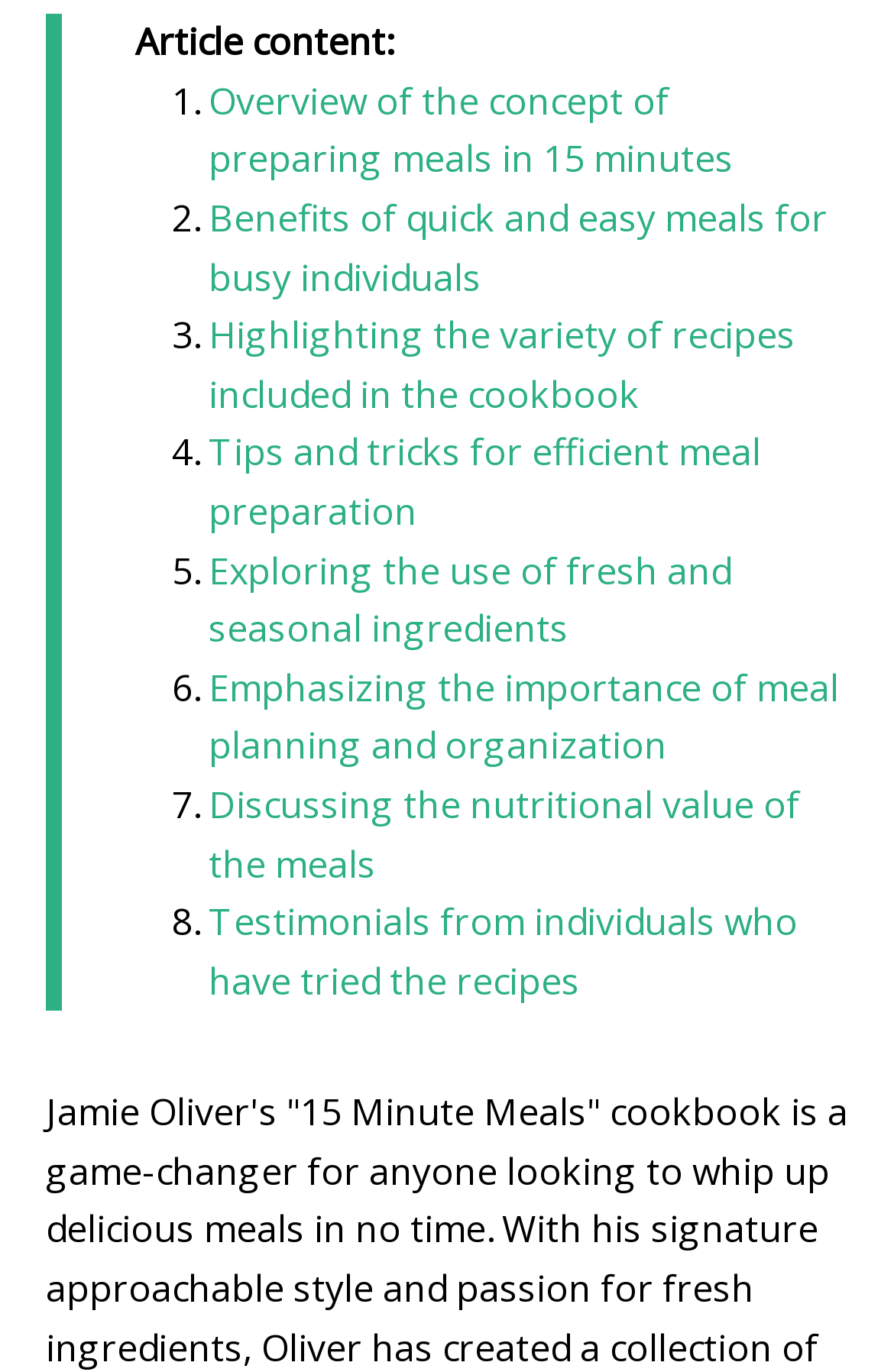How many links are there?
Your answer should be a single word or phrase derived from the screenshot.

8